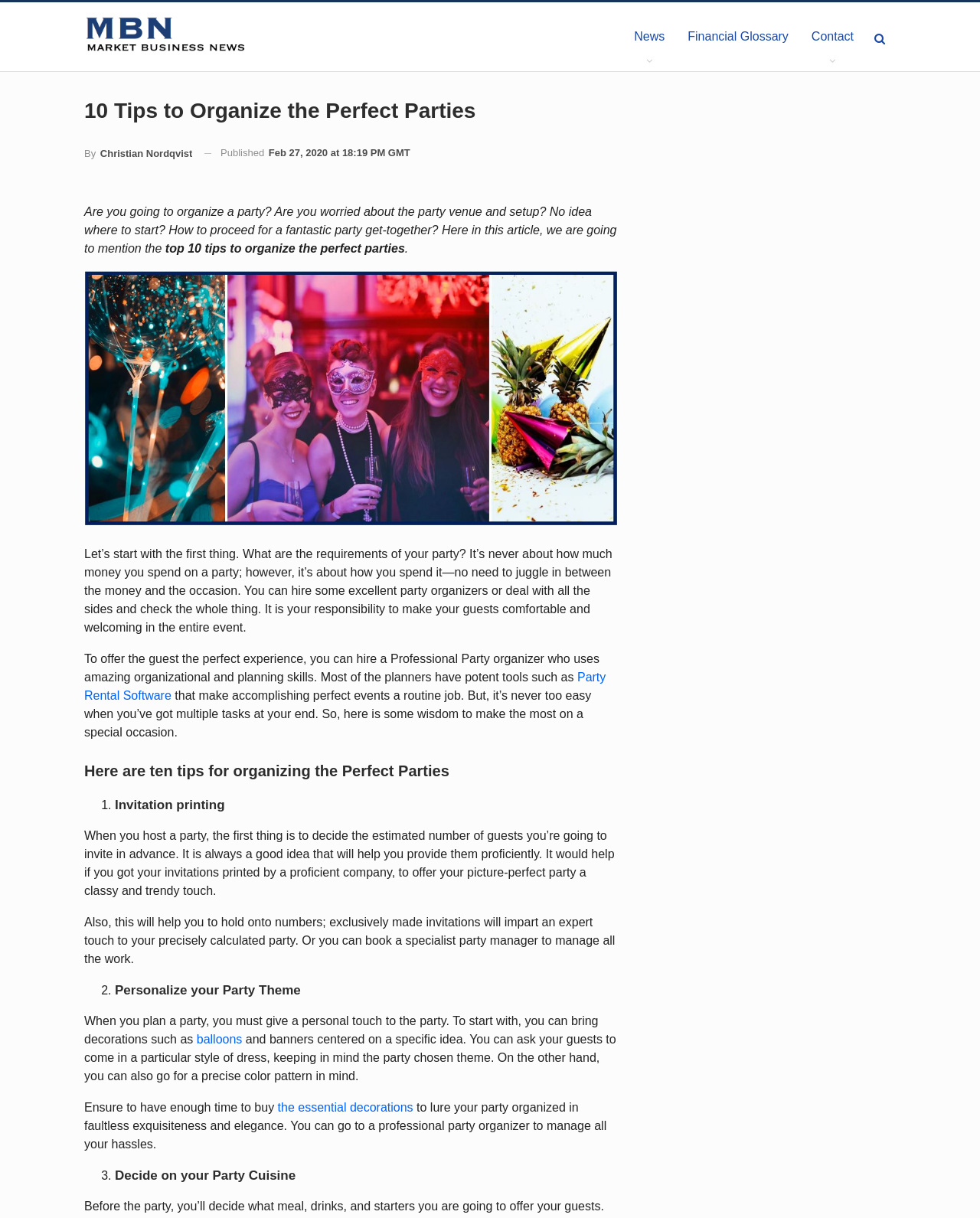Answer the following query concisely with a single word or phrase:
What is the second tip for organizing a party?

Personalize your Party Theme